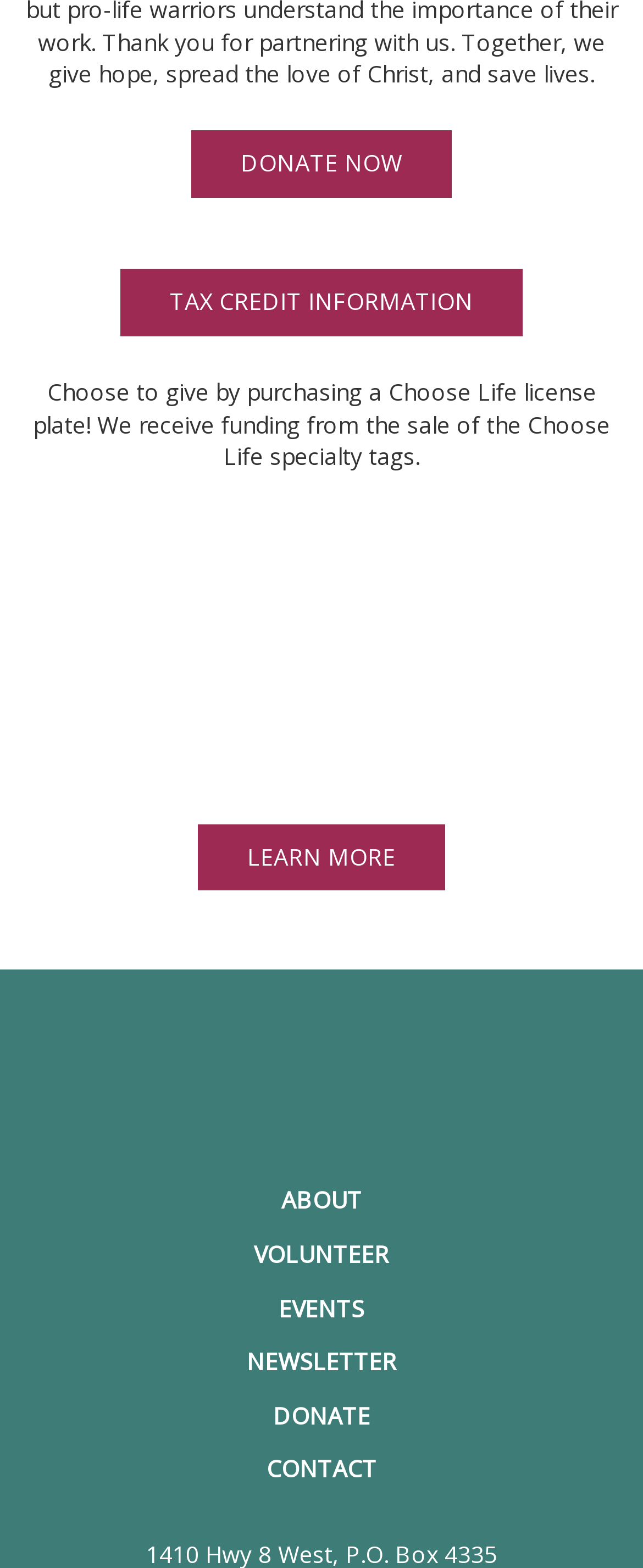Could you locate the bounding box coordinates for the section that should be clicked to accomplish this task: "Make a donation".

[0.396, 0.876, 0.604, 0.929]